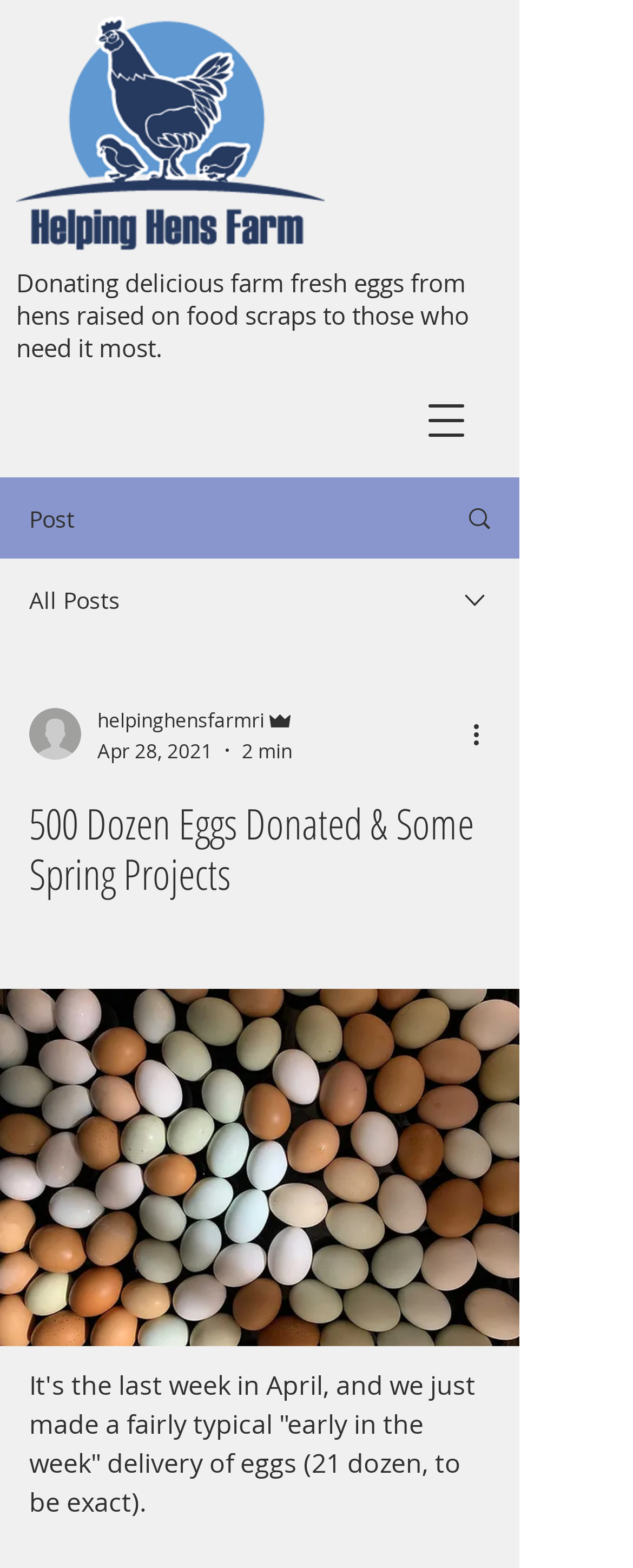What is the quantity of eggs donated?
From the image, respond using a single word or phrase.

500 dozen